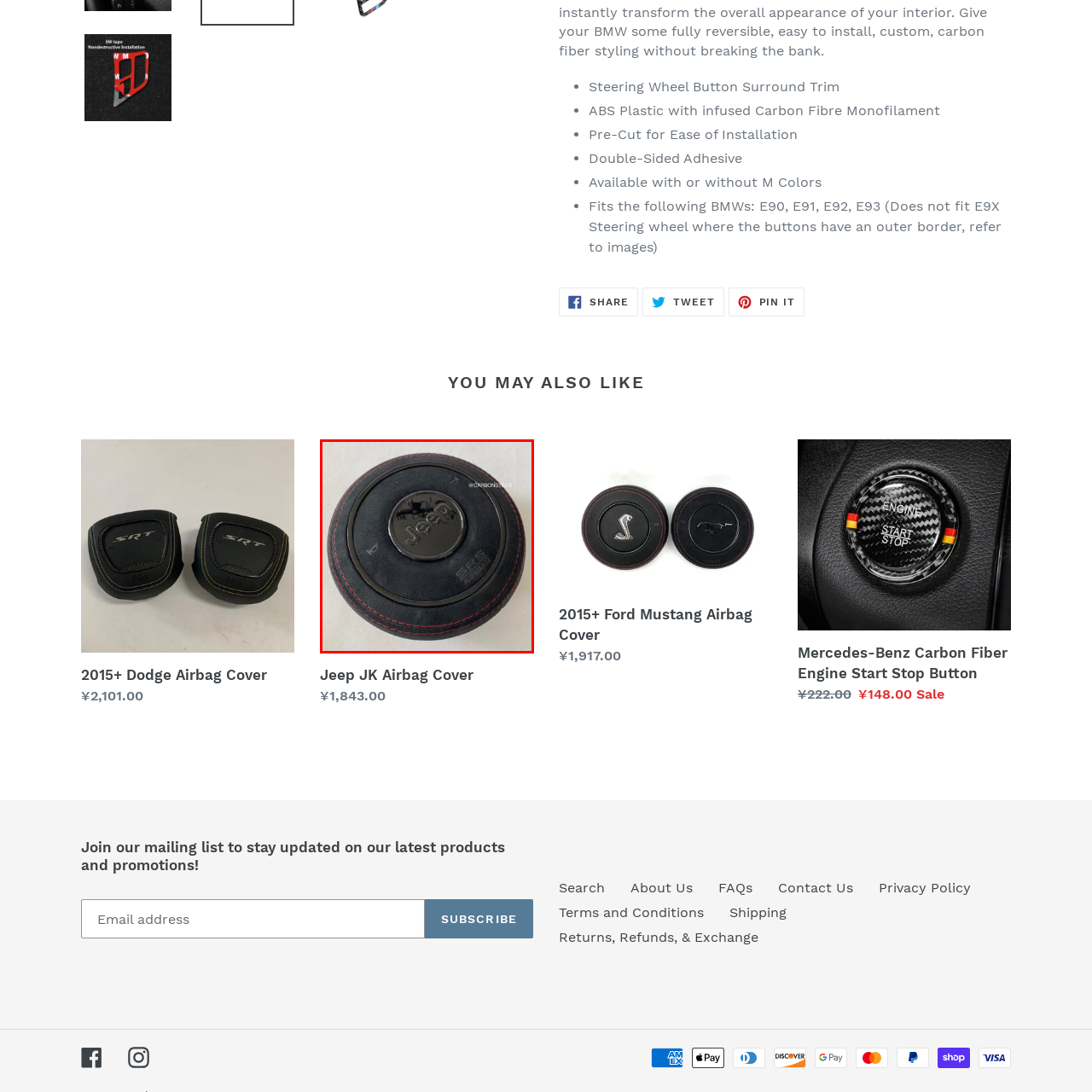Please look at the image highlighted by the red box, What is the color of the stitching on the cover?
 Provide your answer using a single word or phrase.

Red